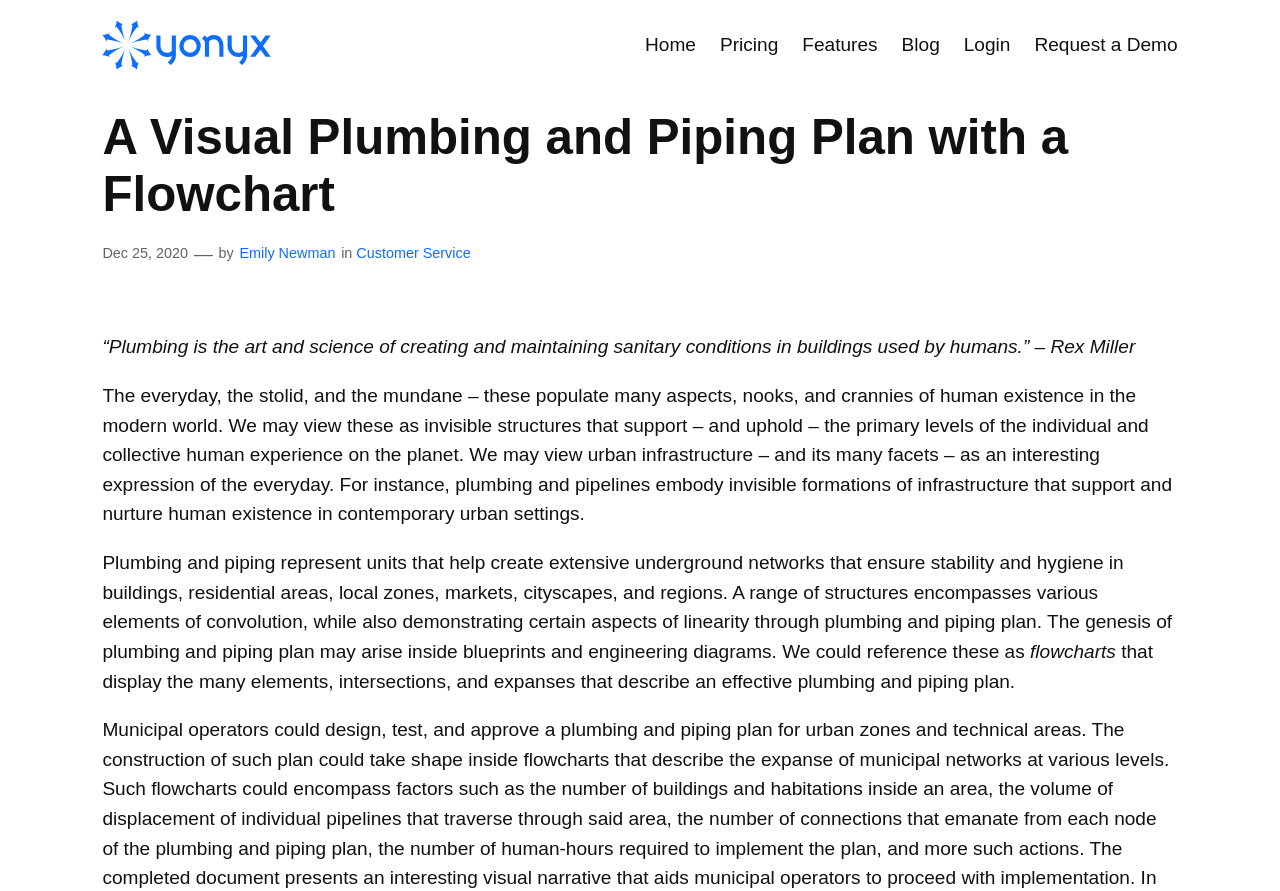Find the bounding box coordinates of the clickable region needed to perform the following instruction: "Request a Demo". The coordinates should be provided as four float numbers between 0 and 1, i.e., [left, top, right, bottom].

[0.808, 0.034, 0.92, 0.067]